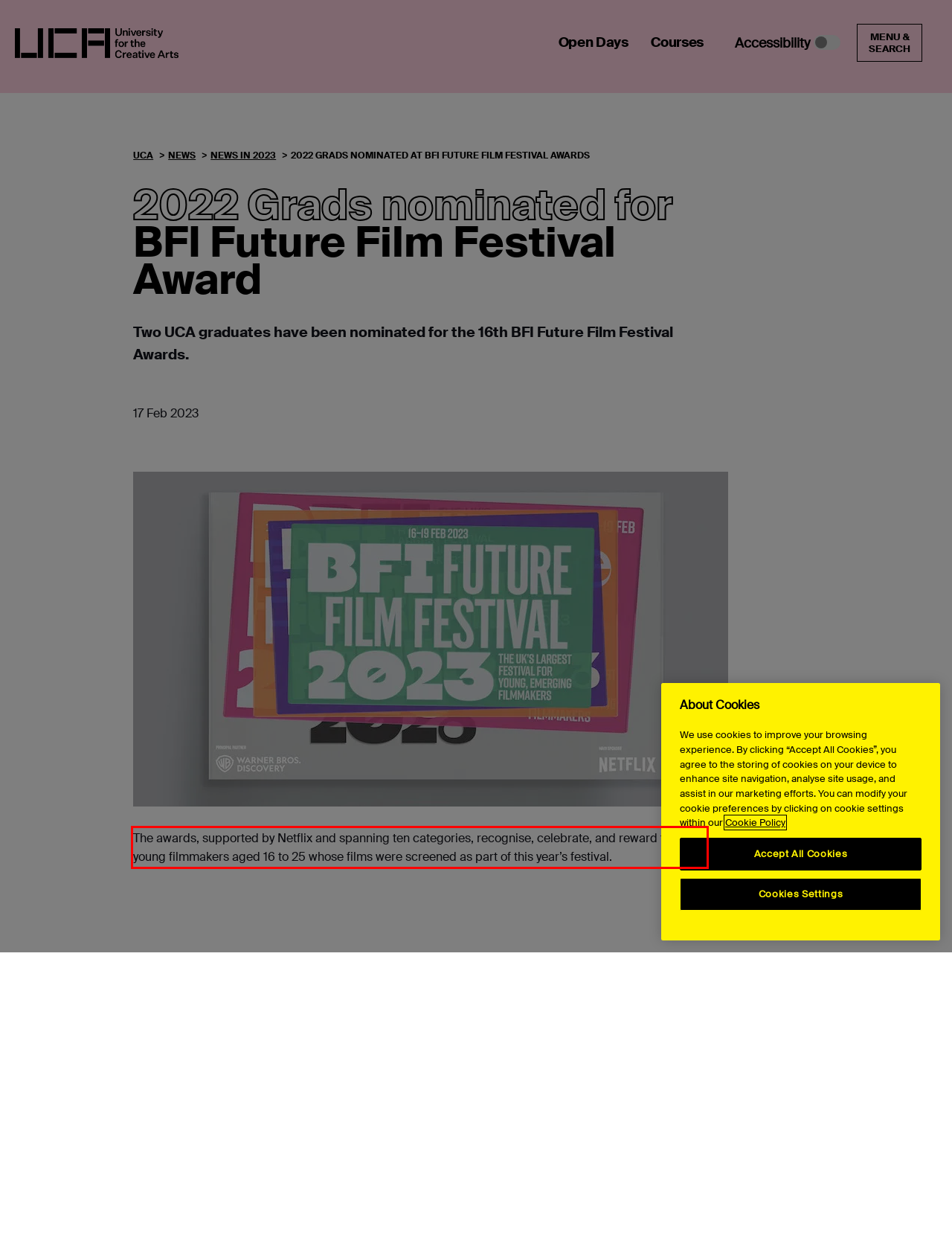You are looking at a screenshot of a webpage with a red rectangle bounding box. Use OCR to identify and extract the text content found inside this red bounding box.

The awards, supported by Netflix and spanning ten categories, recognise, celebrate, and reward talented young filmmakers aged 16 to 25 whose films were screened as part of this year’s festival.